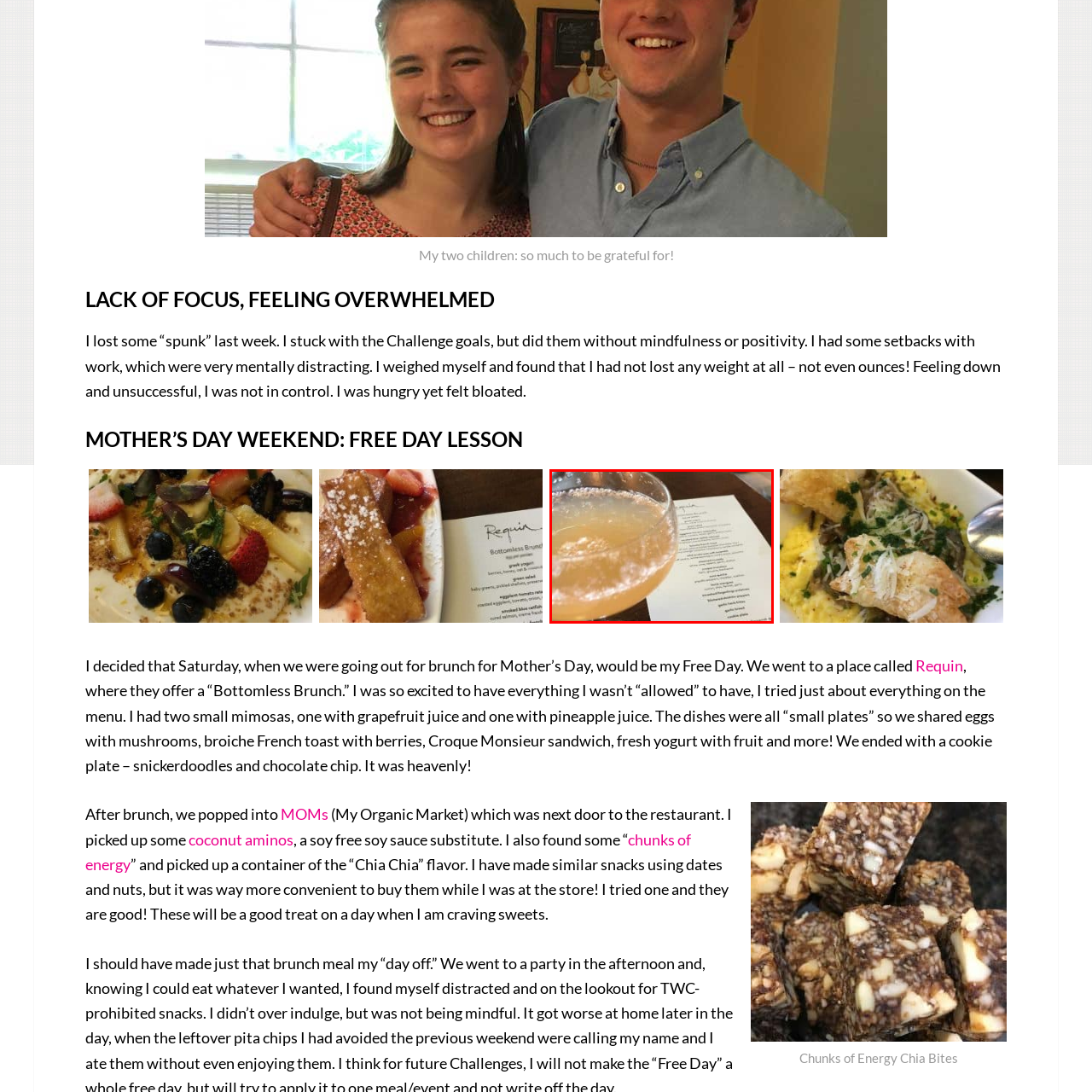Provide a thorough description of the image enclosed within the red border.

This image captures a beautifully crafted cocktail served in an elegant coupe glass, featuring a pale, effervescent drink that glistens under the light. The drink appears refreshing, complemented by a subtle sparkle that hints at its carbonation. In the background, a neatly arranged menu is partially visible, showcasing a variety of enticing dishes that hint at a delightful dining experience. This moment likely encapsulates the spirit of a special occasion, possibly during a festive bottomless brunch at a restaurant named Requin, where patrons are encouraged to indulge in an array of culinary delights alongside their beverages. The atmosphere suggests a warm and inviting setting, ideal for making cherished memories with friends or family.